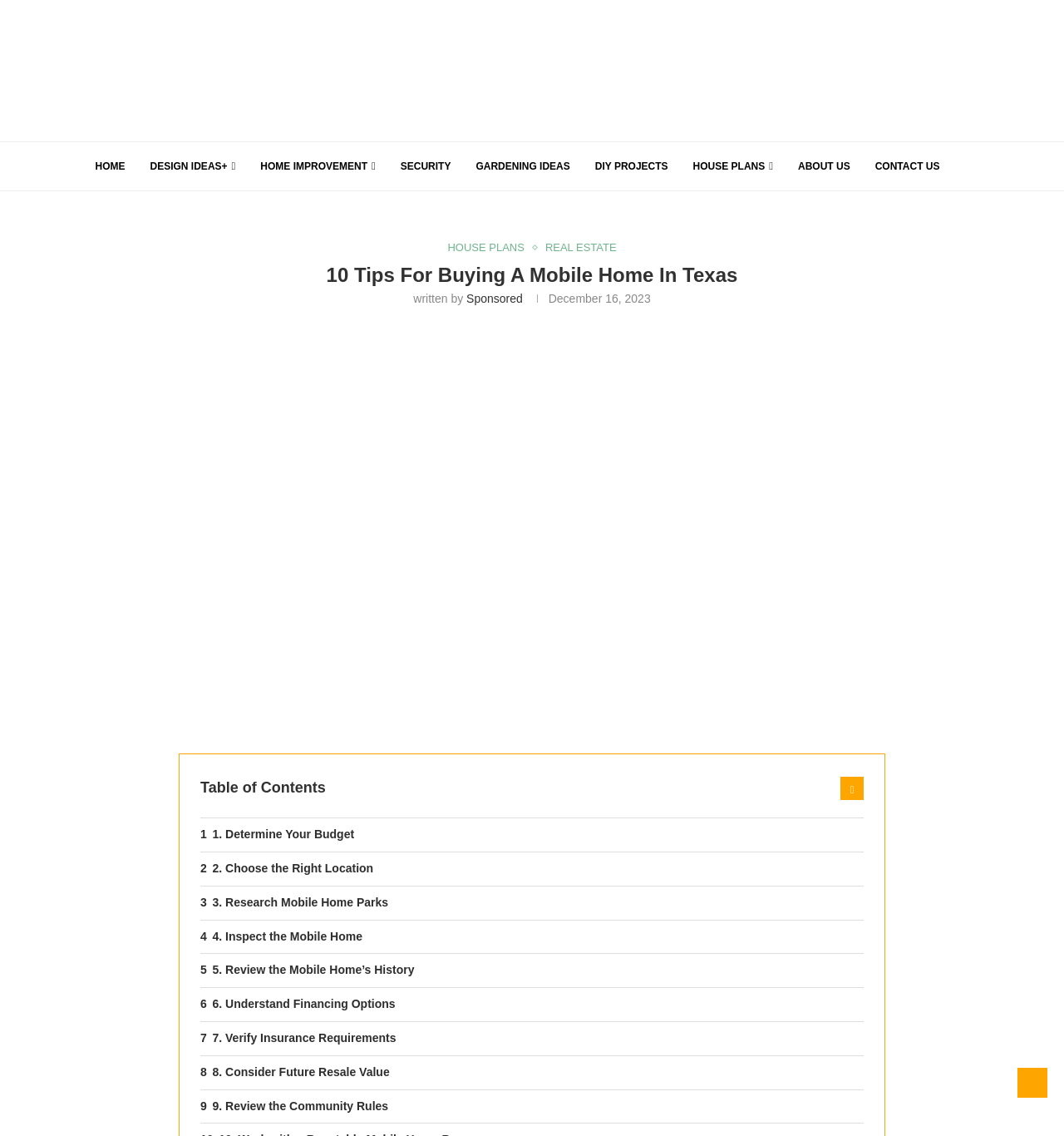Please locate the bounding box coordinates of the element's region that needs to be clicked to follow the instruction: "Click on the 'HOME' link". The bounding box coordinates should be provided as four float numbers between 0 and 1, i.e., [left, top, right, bottom].

[0.089, 0.125, 0.118, 0.168]